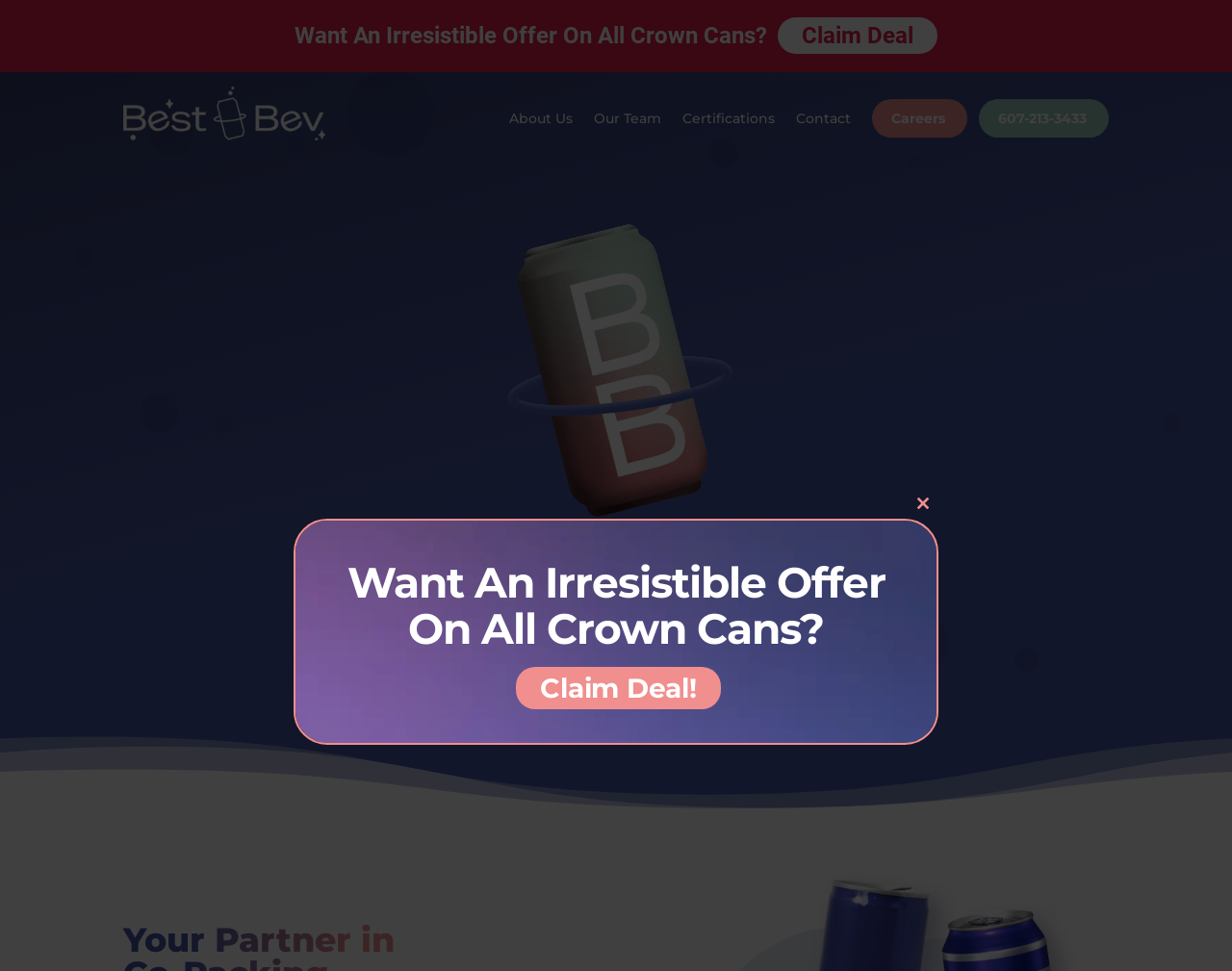Respond to the question below with a single word or phrase:
What type of content is on the webpage?

Video